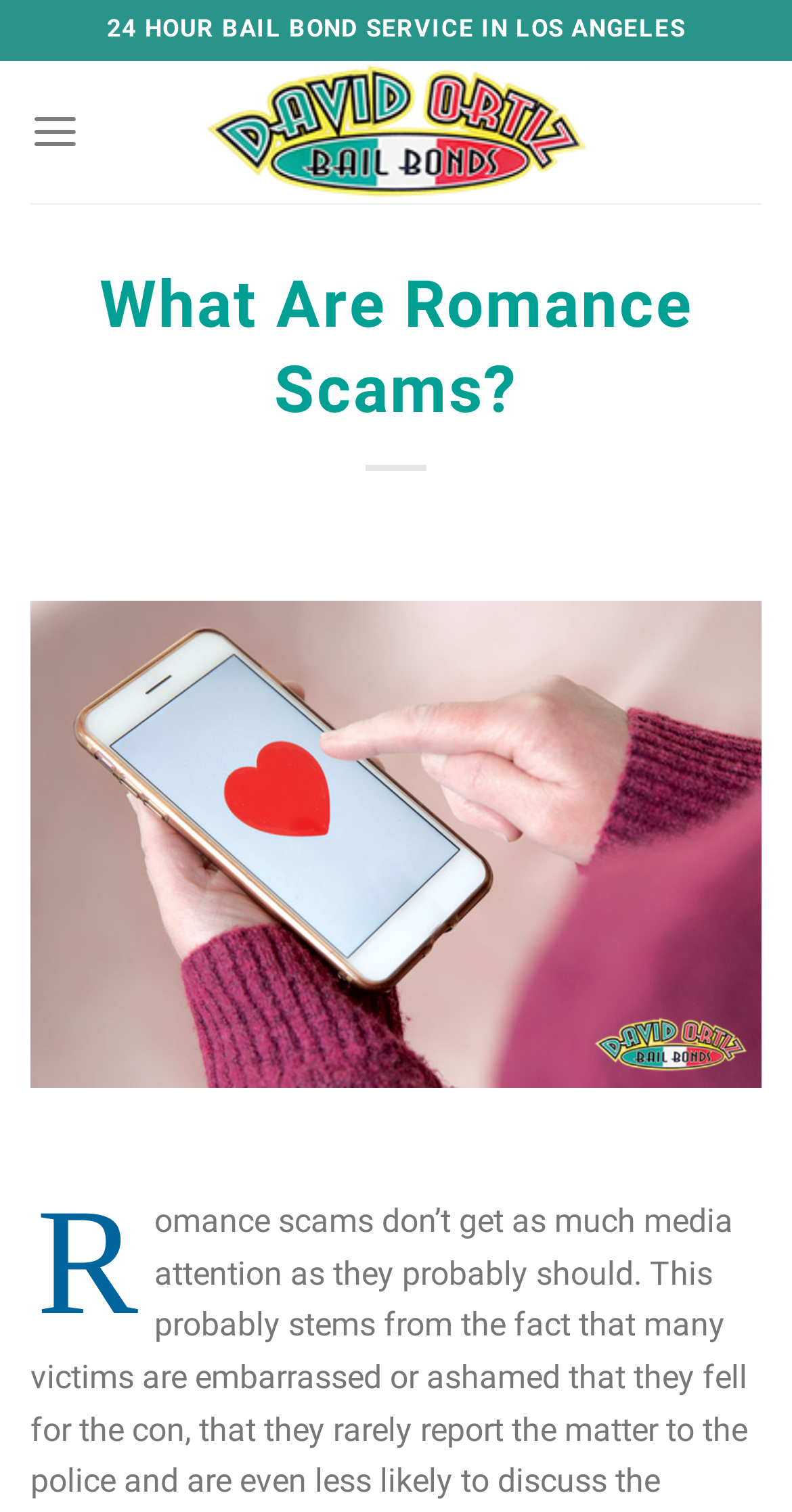Determine the heading of the webpage and extract its text content.

What Are Romance Scams?